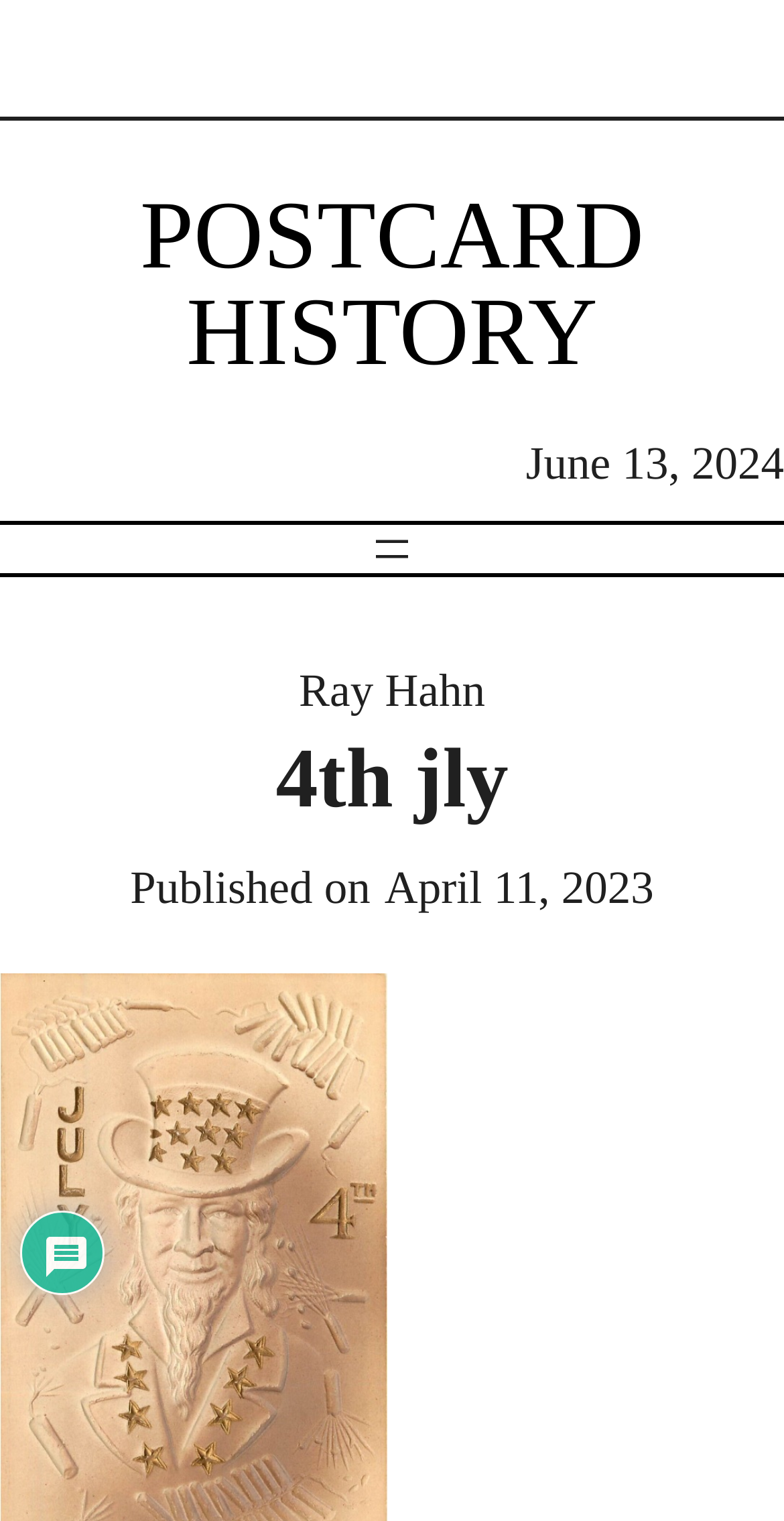What is the title of the post?
Using the image as a reference, answer with just one word or a short phrase.

4th jly